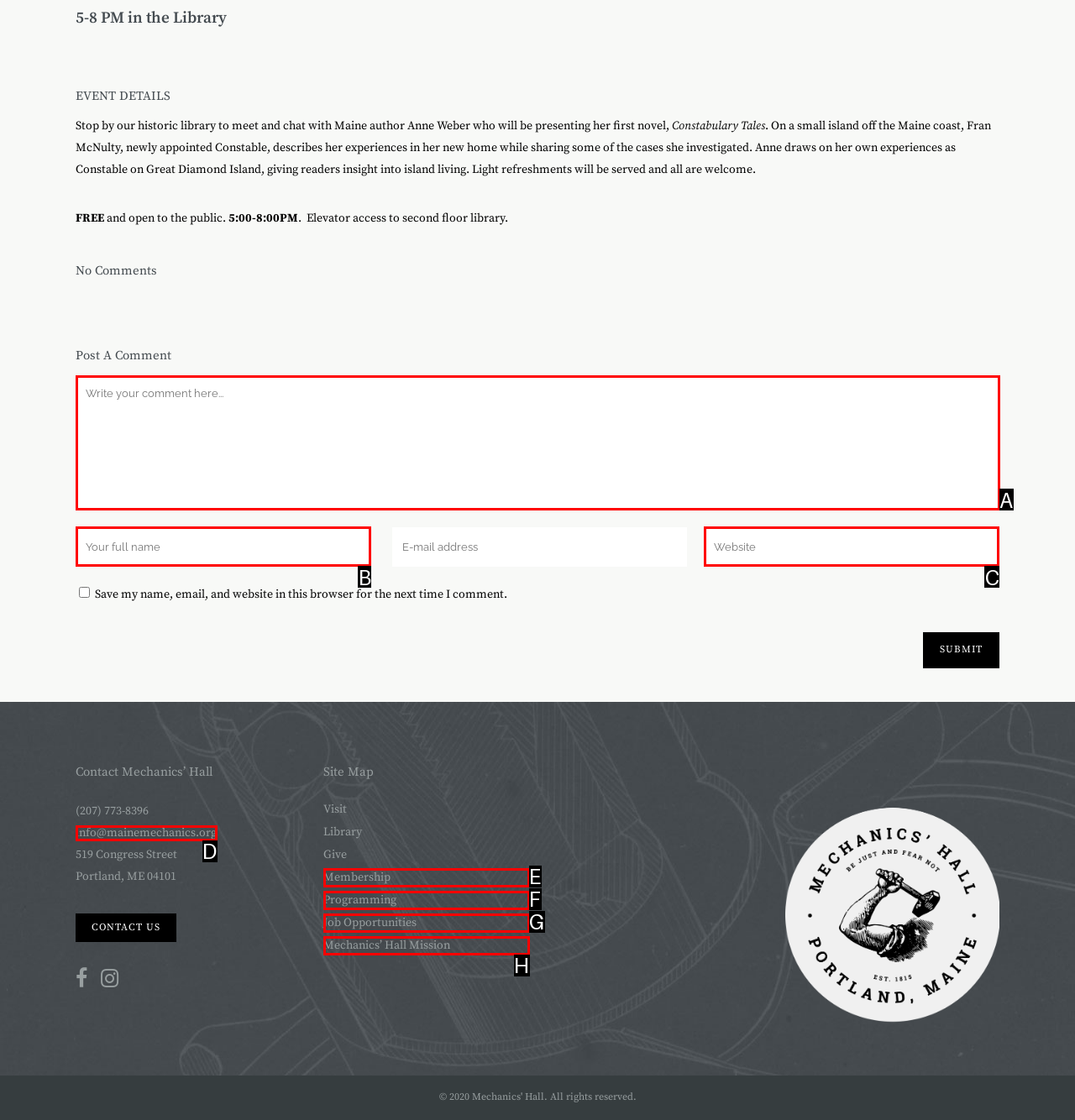Tell me which one HTML element best matches the description: alt="Terms and Conditions"
Answer with the option's letter from the given choices directly.

None